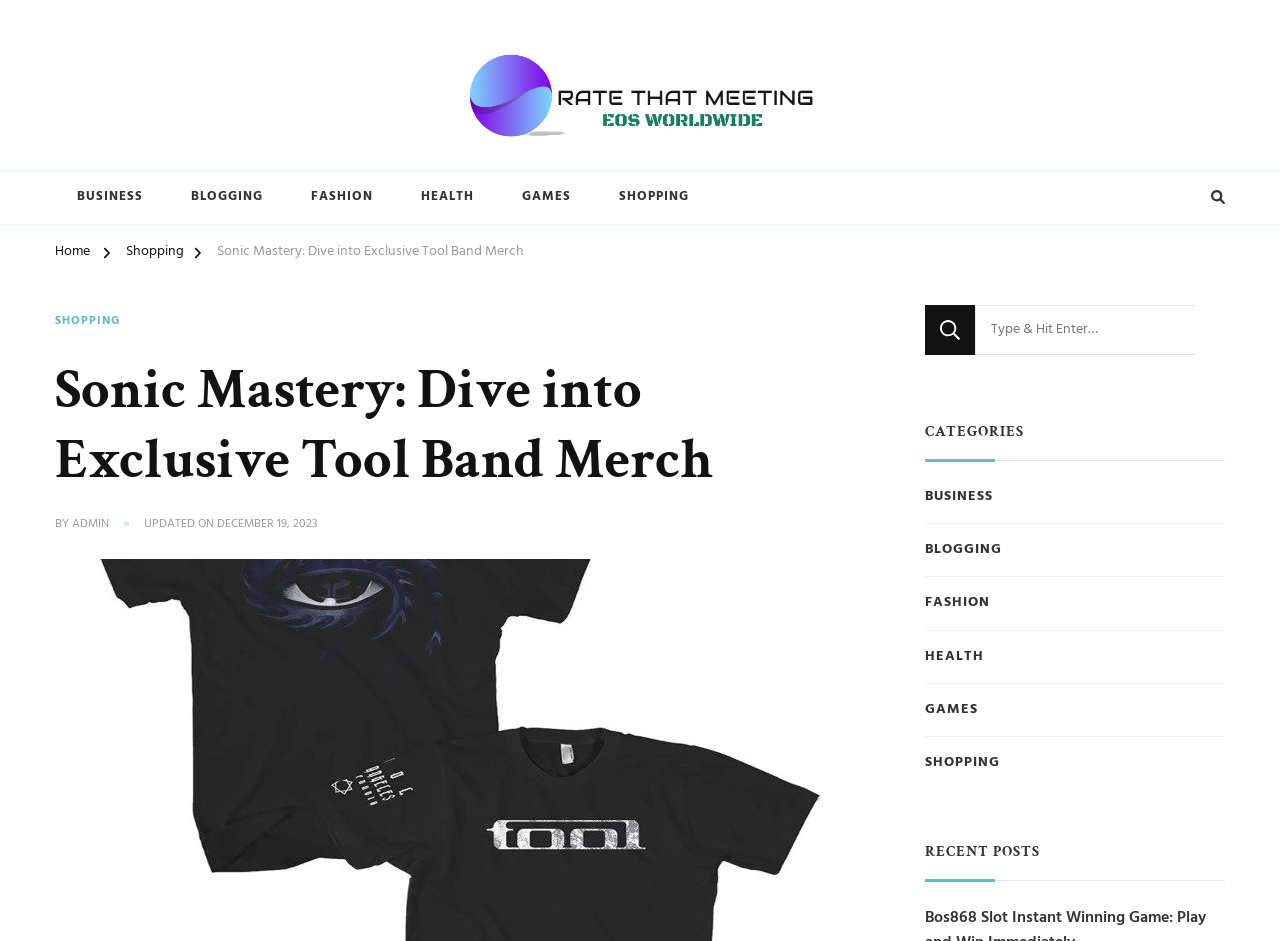What is the date of the last update on this webpage?
Answer the question with a single word or phrase, referring to the image.

December 19, 2023